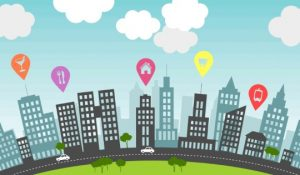Elaborate on the image with a comprehensive description.

The image depicts a vibrant cityscape characterized by stylized skyscrapers and a clear blue sky dotted with fluffy clouds. In the foreground, a winding road circles a green area, giving the illustration a lively feel. Various colorful location markers—depicted in purple, yellow, and pink—are placed above different buildings, suggesting the presence of diverse businesses or points of interest, such as restaurants and services. This visual representation emphasizes the importance of location-based marketing and local SEO strategies for enterprises, illustrating how businesses can attract customers by enhancing their online presence through imagery and geolocation features.